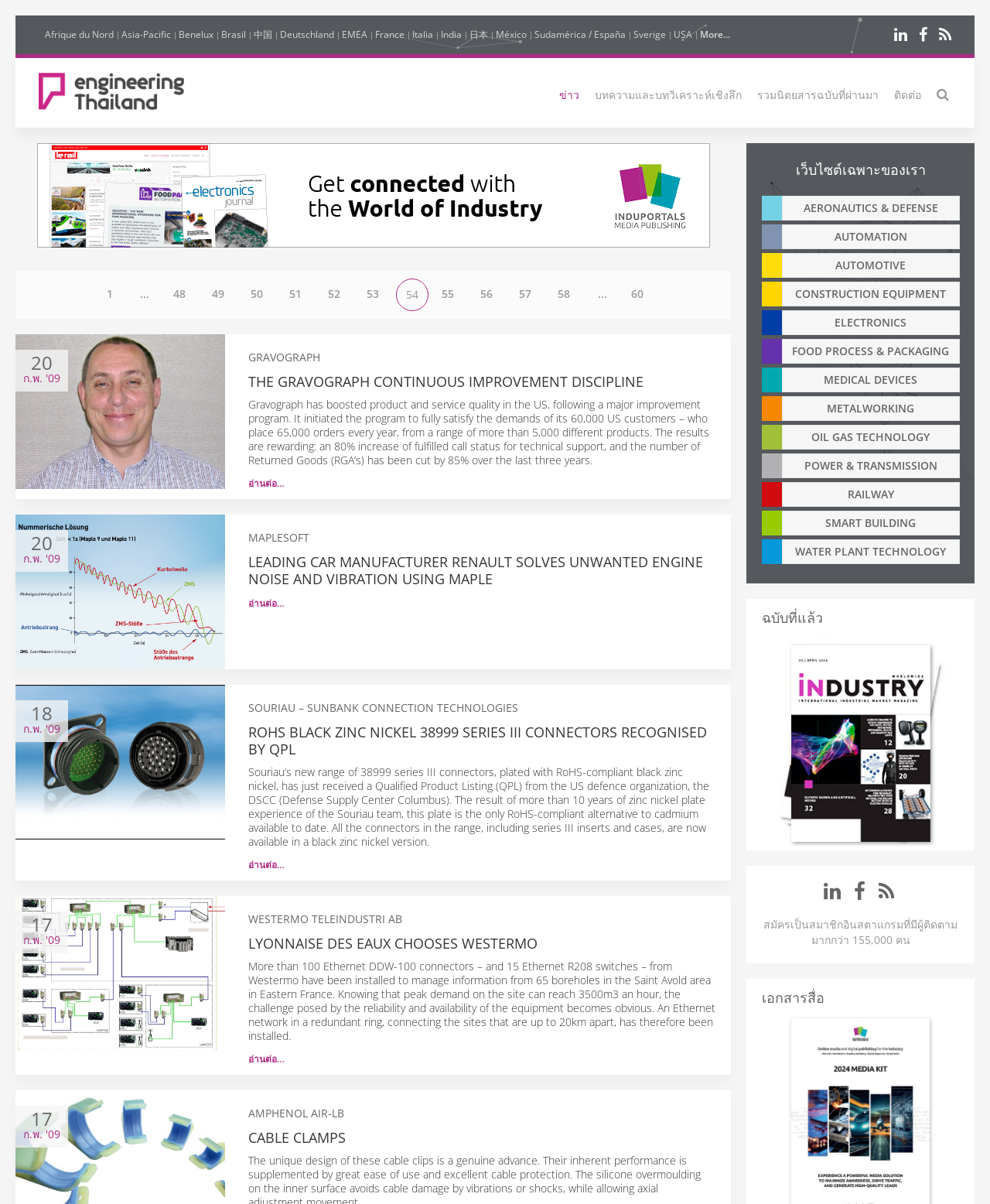What is the date of the second article?
Analyze the screenshot and provide a detailed answer to the question.

The date of the second article is '20 ก.พ.' which is indicated by the 'time' element with the text '20' and the month 'ก.พ.'.